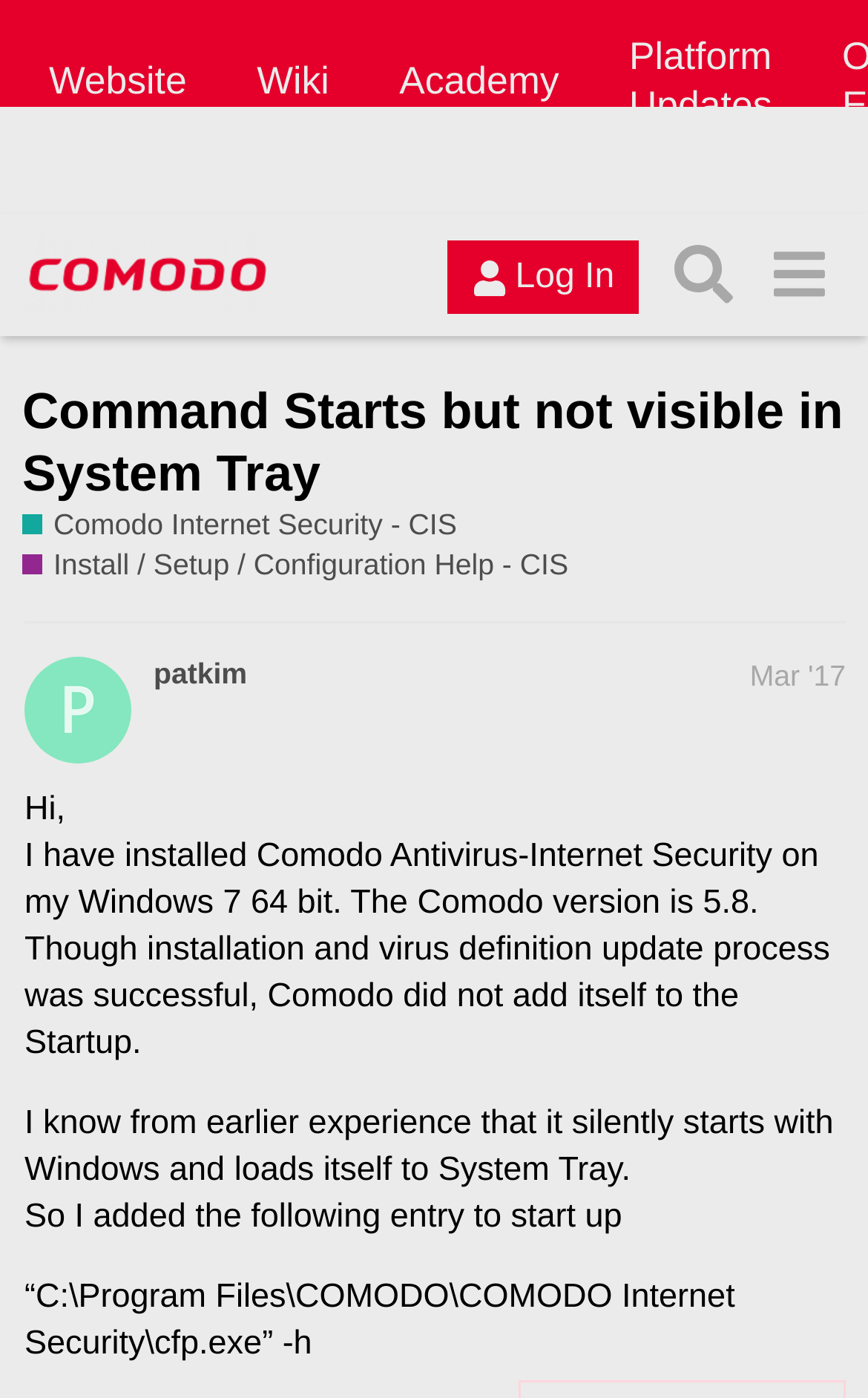Identify the bounding box coordinates for the element that needs to be clicked to fulfill this instruction: "Visit the 'Comodo Forum' page". Provide the coordinates in the format of four float numbers between 0 and 1: [left, top, right, bottom].

[0.026, 0.168, 0.314, 0.225]